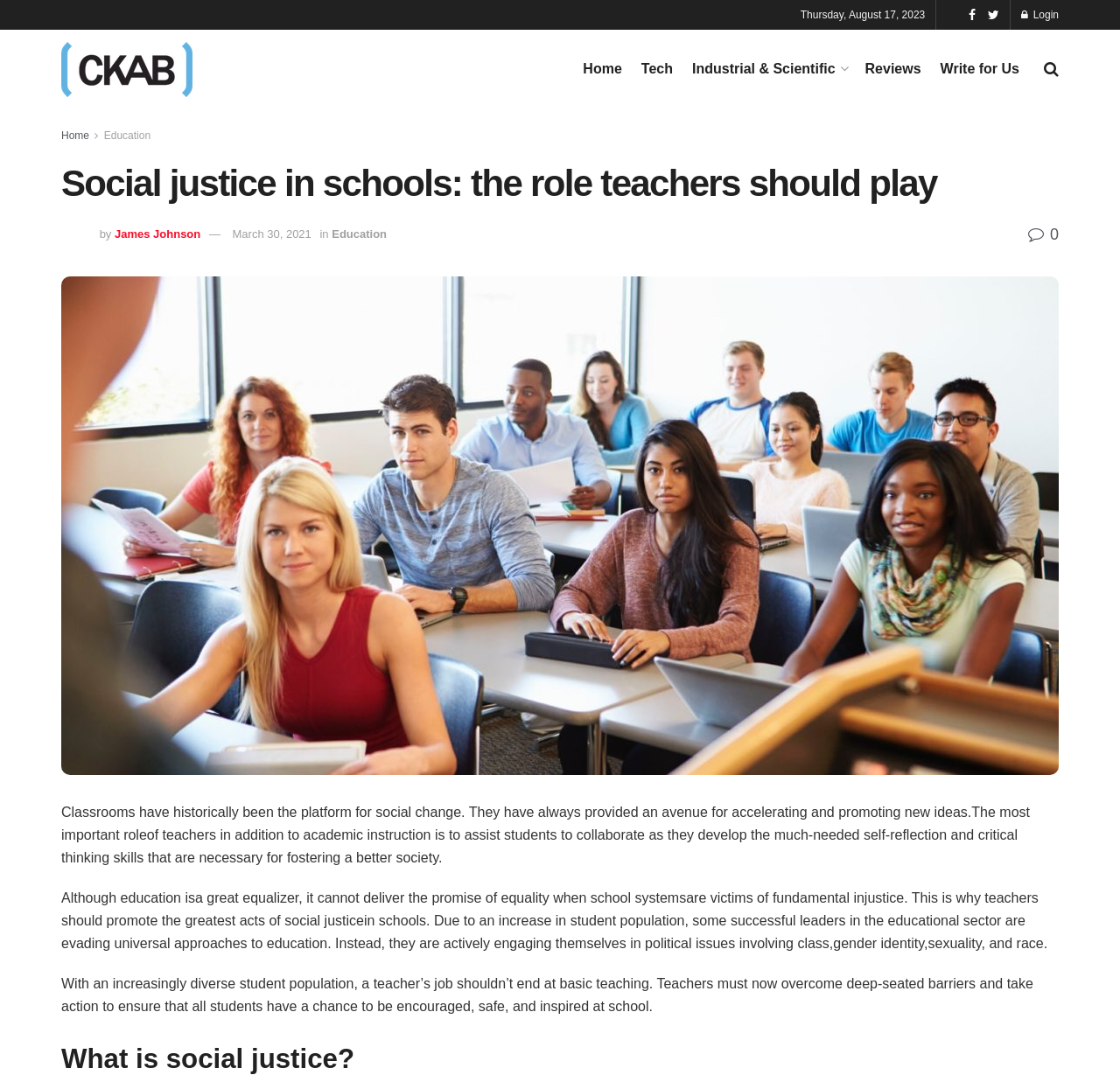Respond with a single word or phrase for the following question: 
What is the role of teachers according to the article?

to assist students